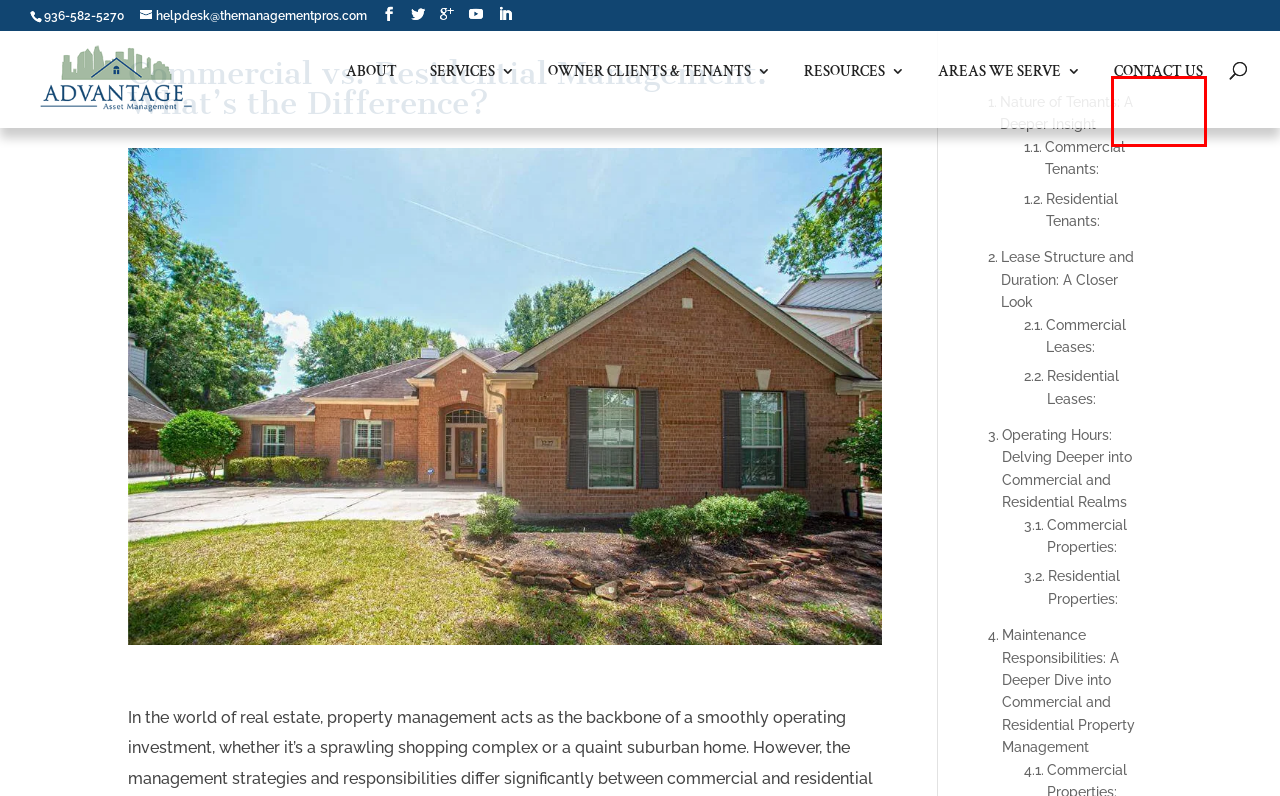You are provided a screenshot of a webpage featuring a red bounding box around a UI element. Choose the webpage description that most accurately represents the new webpage after clicking the element within the red bounding box. Here are the candidates:
A. Advantage Asset Property Management Texas | About Us
B. Contact Us - Advantage Asset Management
C. Articles - Advantage Asset Management
D. Property Boss Solutions | Powerful property management software
E. Error
F. HOA - Advantage Asset Management
G. Residential & Commercial Investment Properties
H. Services - Advantage Asset Management

B